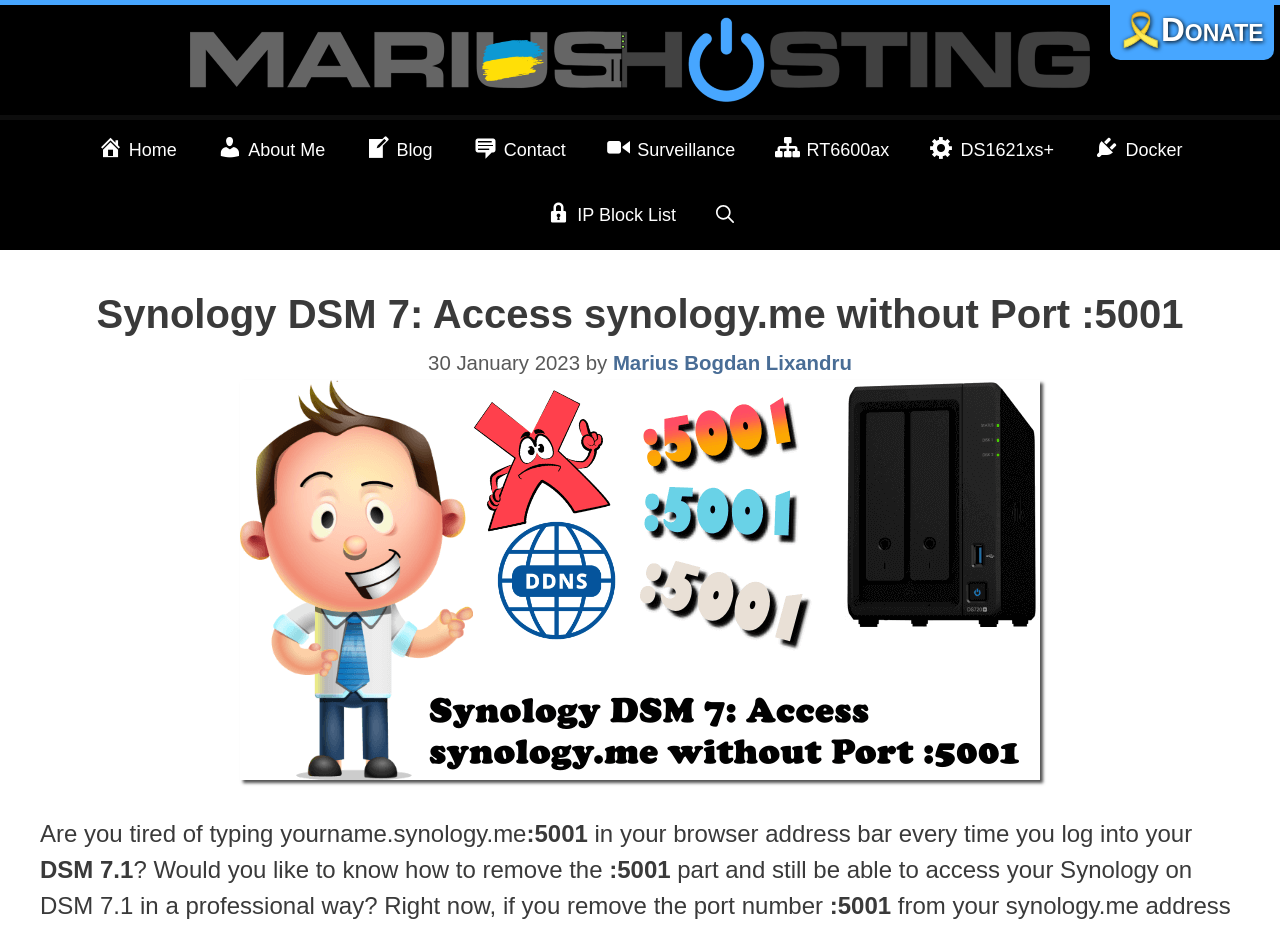Please answer the following question using a single word or phrase: 
What is the name of the website?

Marius Hosting